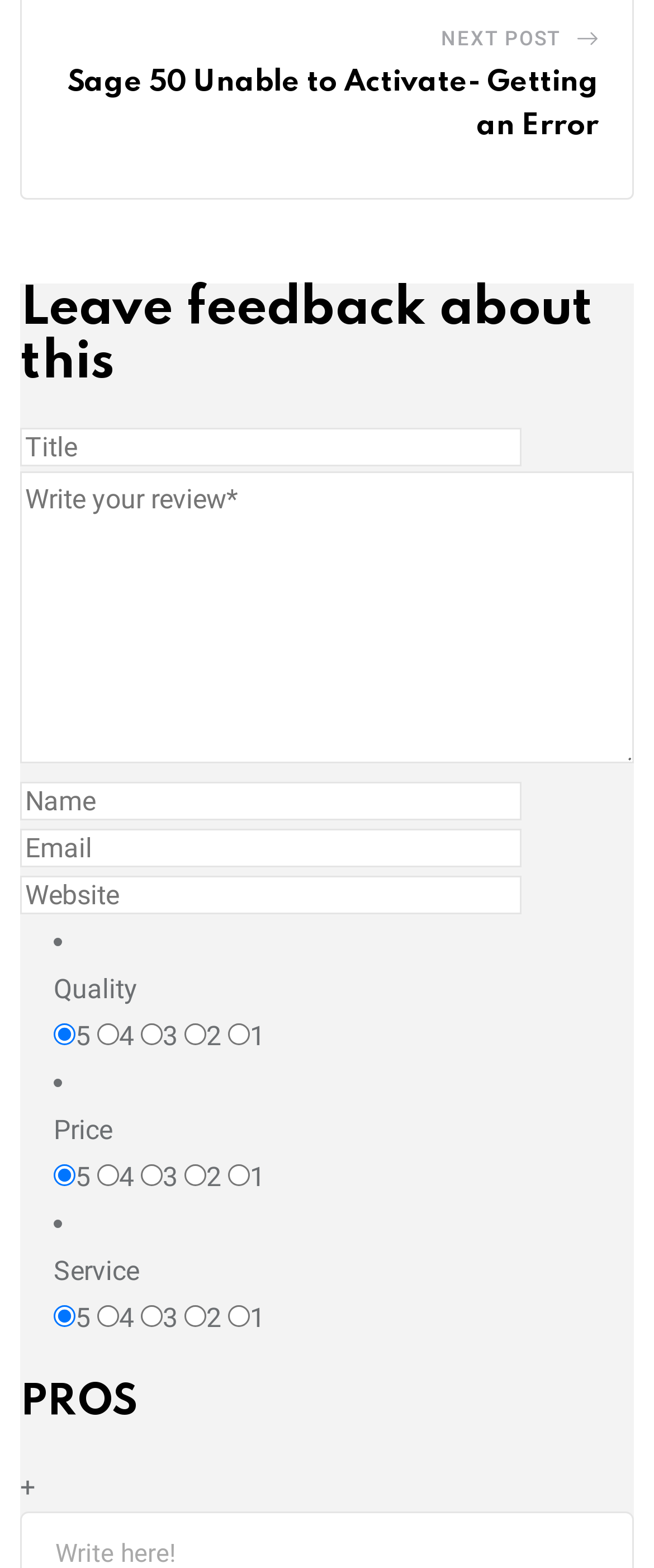Identify the bounding box coordinates of the clickable region required to complete the instruction: "Rate the quality". The coordinates should be given as four float numbers within the range of 0 and 1, i.e., [left, top, right, bottom].

[0.082, 0.653, 0.115, 0.667]